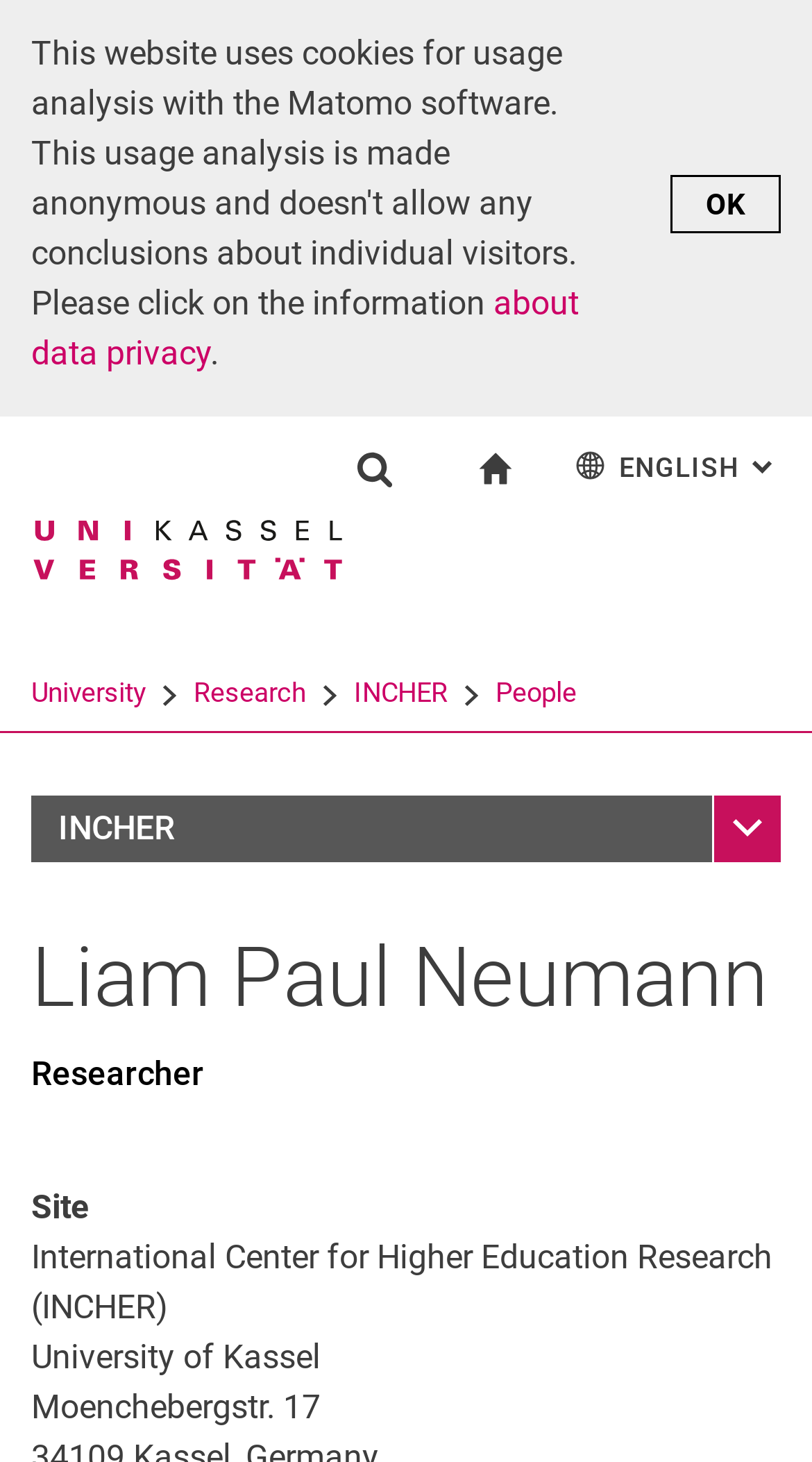Given the element description "alt="To start page"", identify the bounding box of the corresponding UI element.

[0.038, 0.361, 0.422, 0.388]